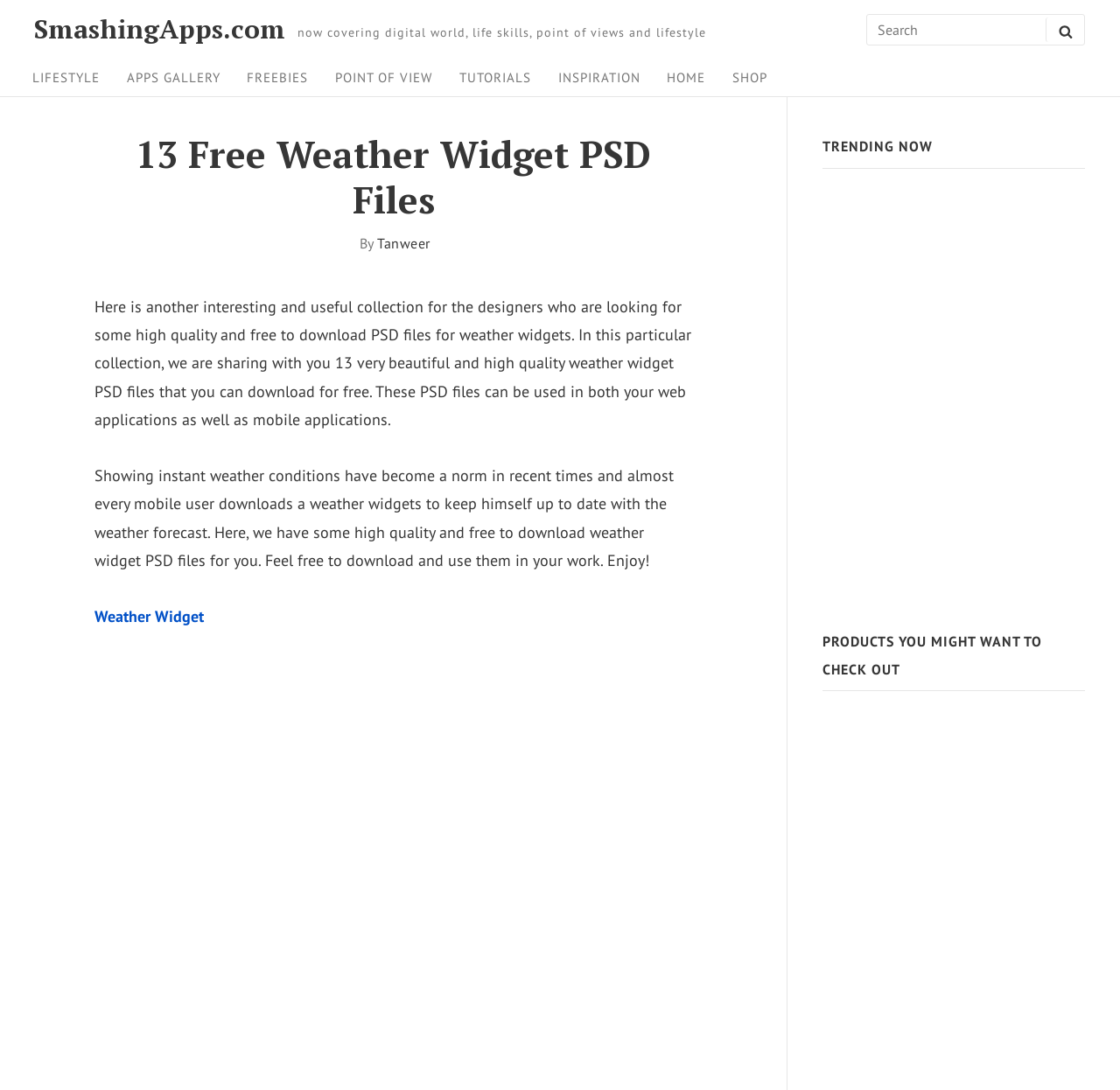By analyzing the image, answer the following question with a detailed response: What is the author's name?

The author's name is mentioned in the webpage content, specifically in the section that describes the collection of weather widget PSD files. The text mentions 'By Tanweer', indicating that Tanweer is the author of the article or the creator of the PSD files.